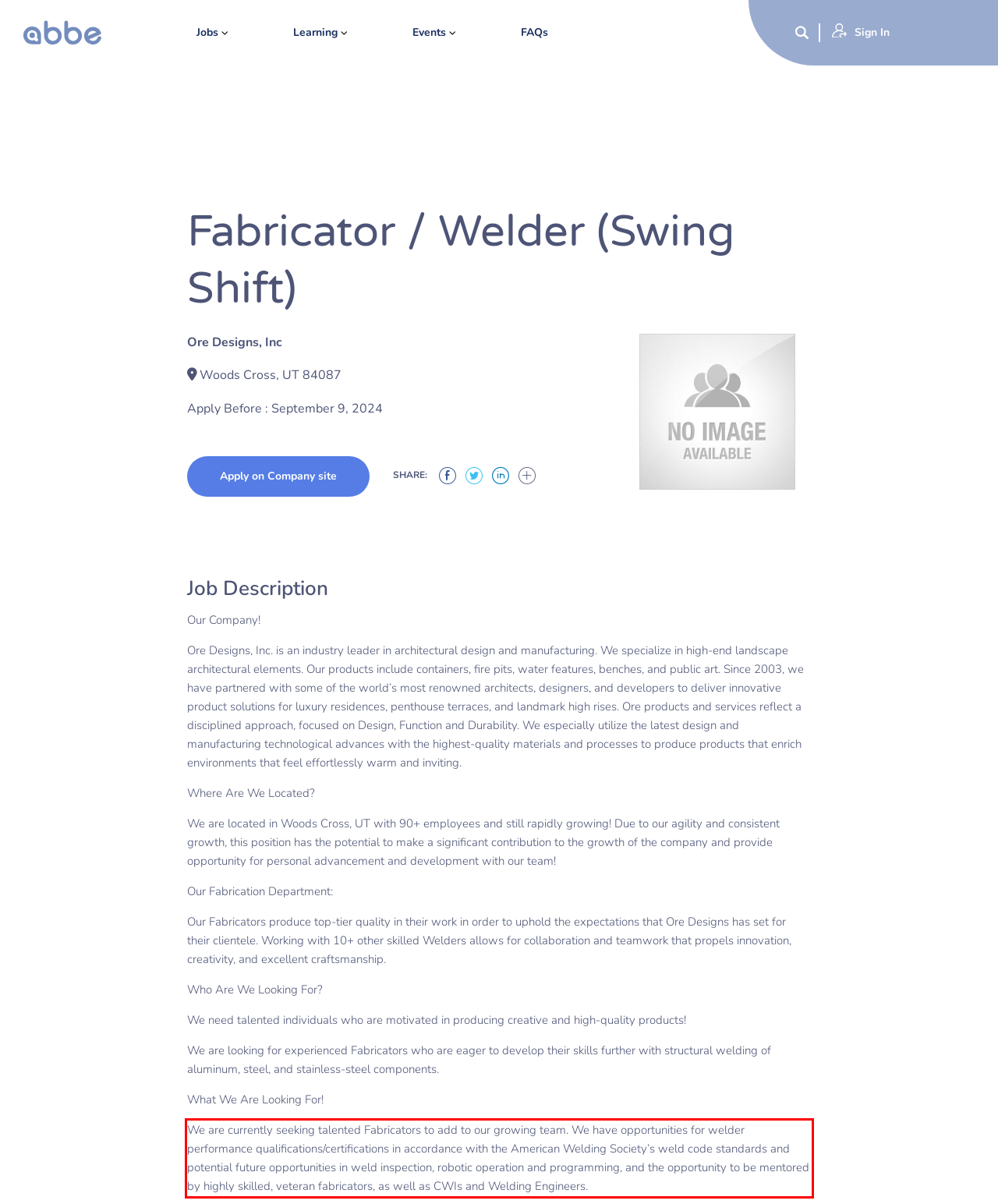Within the screenshot of a webpage, identify the red bounding box and perform OCR to capture the text content it contains.

We are currently seeking talented Fabricators to add to our growing team. We have opportunities for welder performance qualifications/certifications in accordance with the American Welding Society’s weld code standards and potential future opportunities in weld inspection, robotic operation and programming, and the opportunity to be mentored by highly skilled, veteran fabricators, as well as CWIs and Welding Engineers.